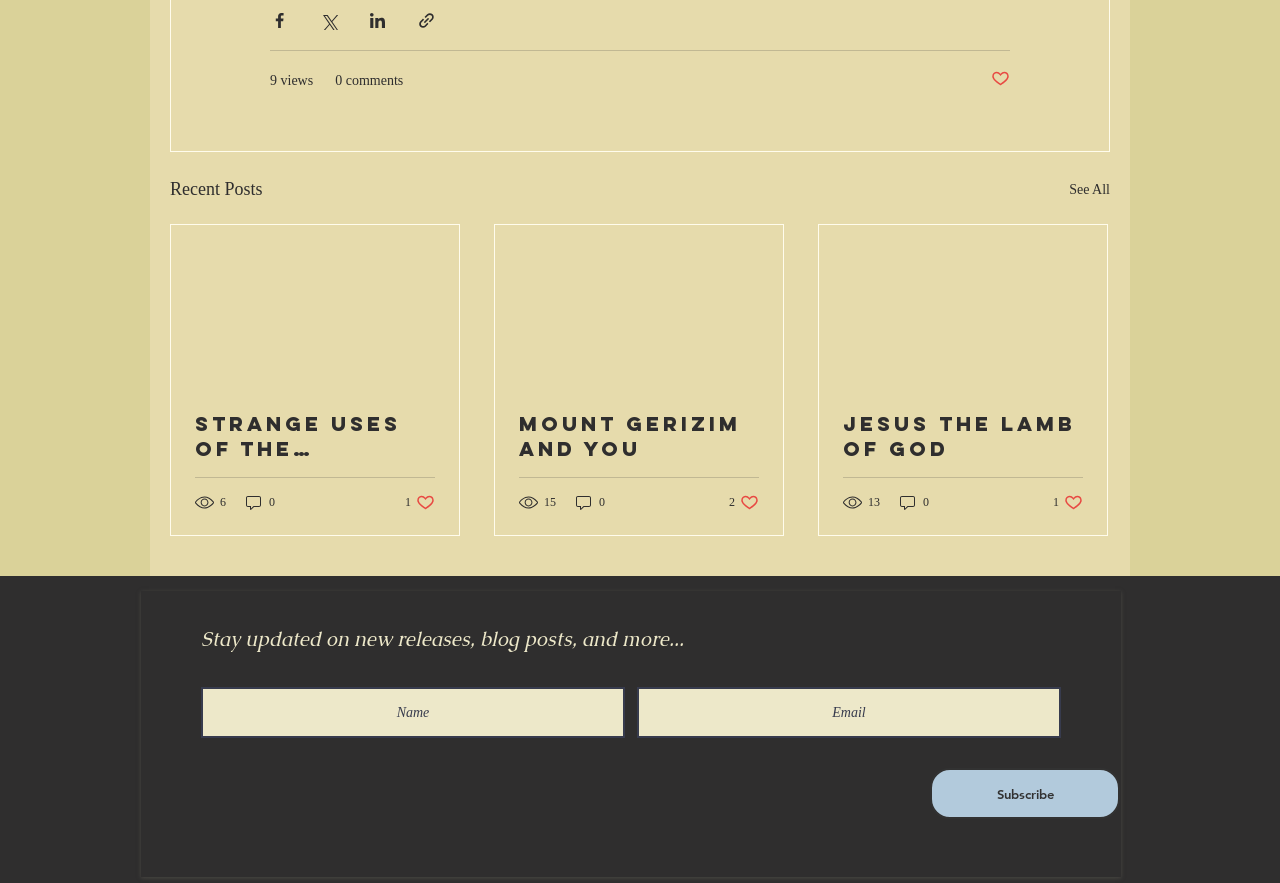Respond with a single word or phrase to the following question: What is the topic of the third post?

Jesus the Lamb of God